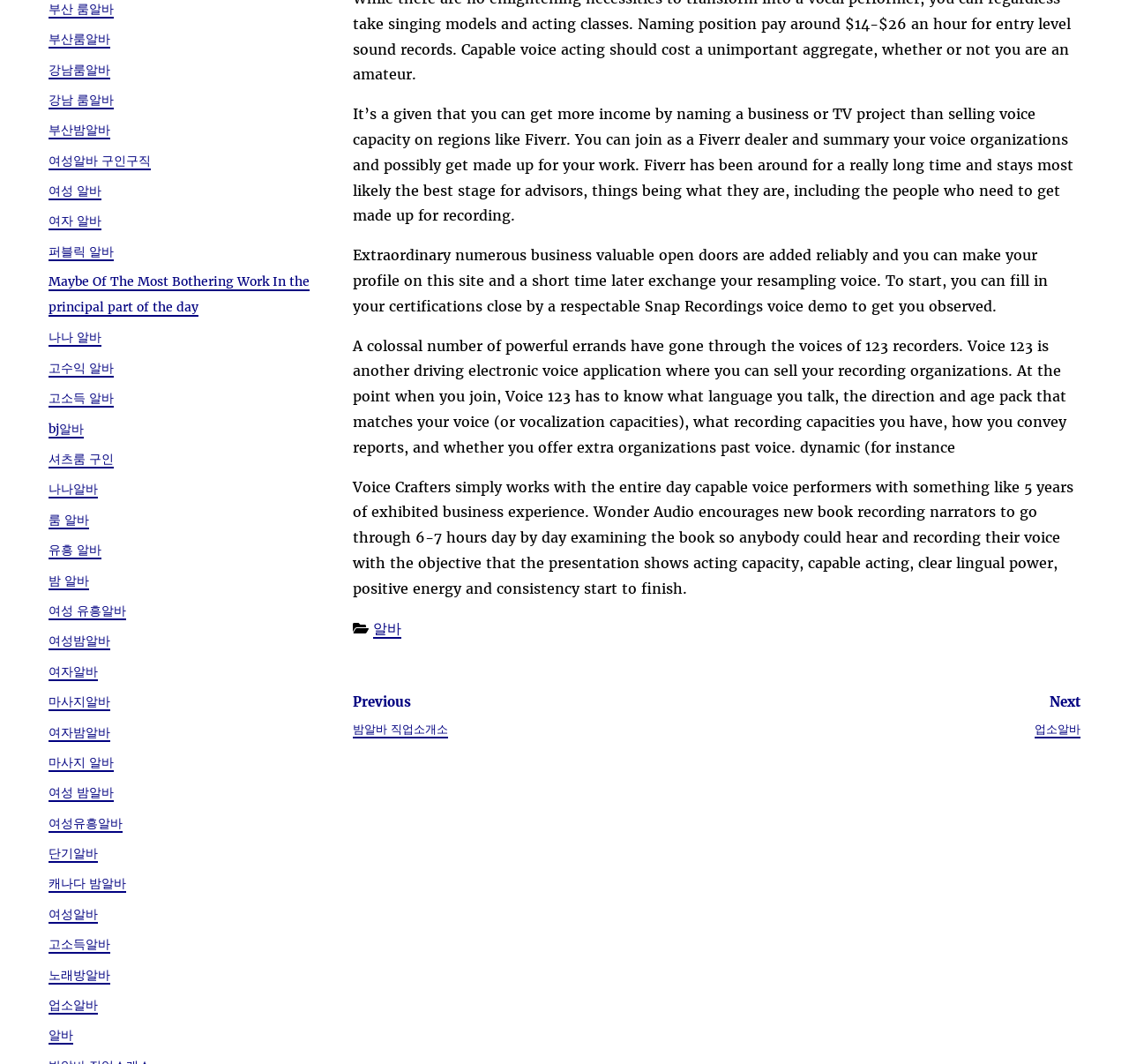Identify the bounding box for the UI element described as: "룸 알바". The coordinates should be four float numbers between 0 and 1, i.e., [left, top, right, bottom].

[0.043, 0.481, 0.079, 0.497]